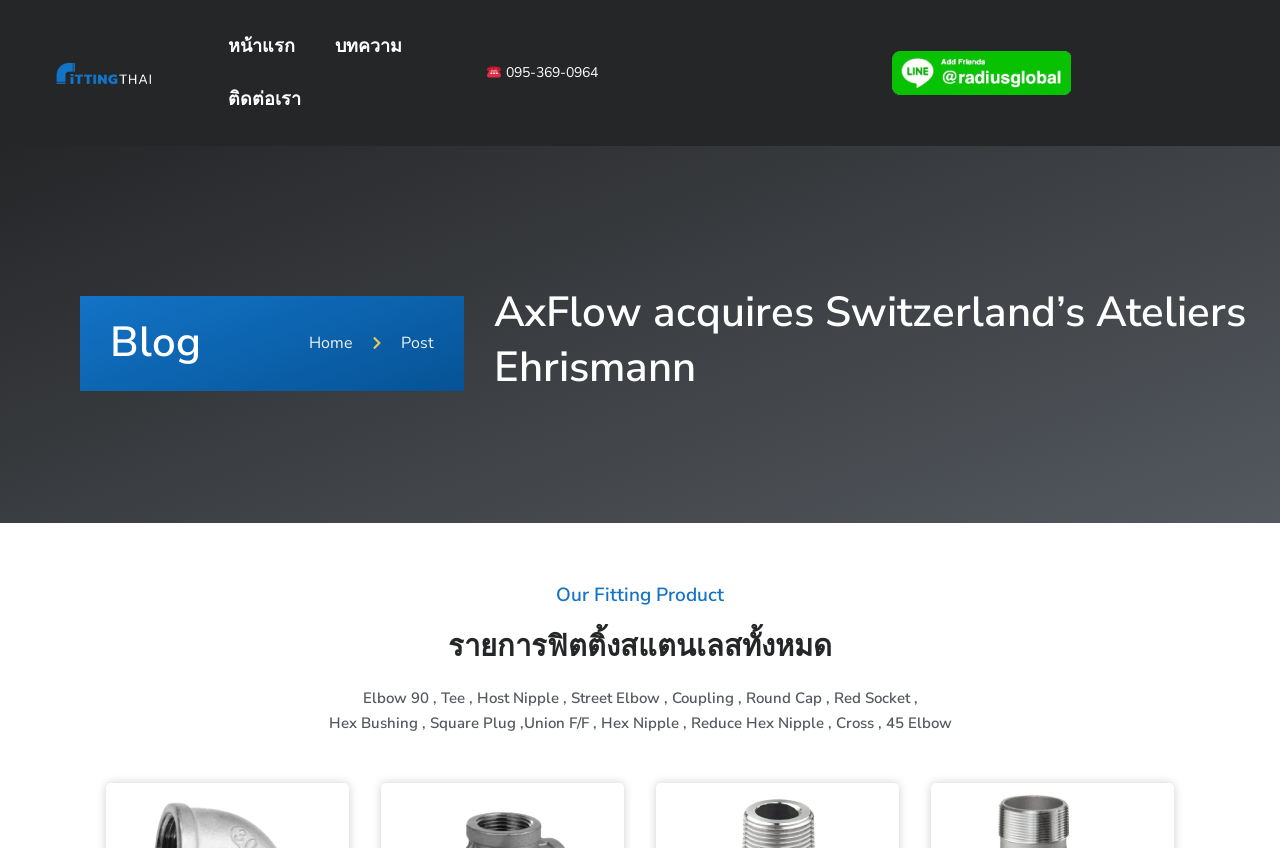What is the name of the blog section? From the image, respond with a single word or brief phrase.

Blog